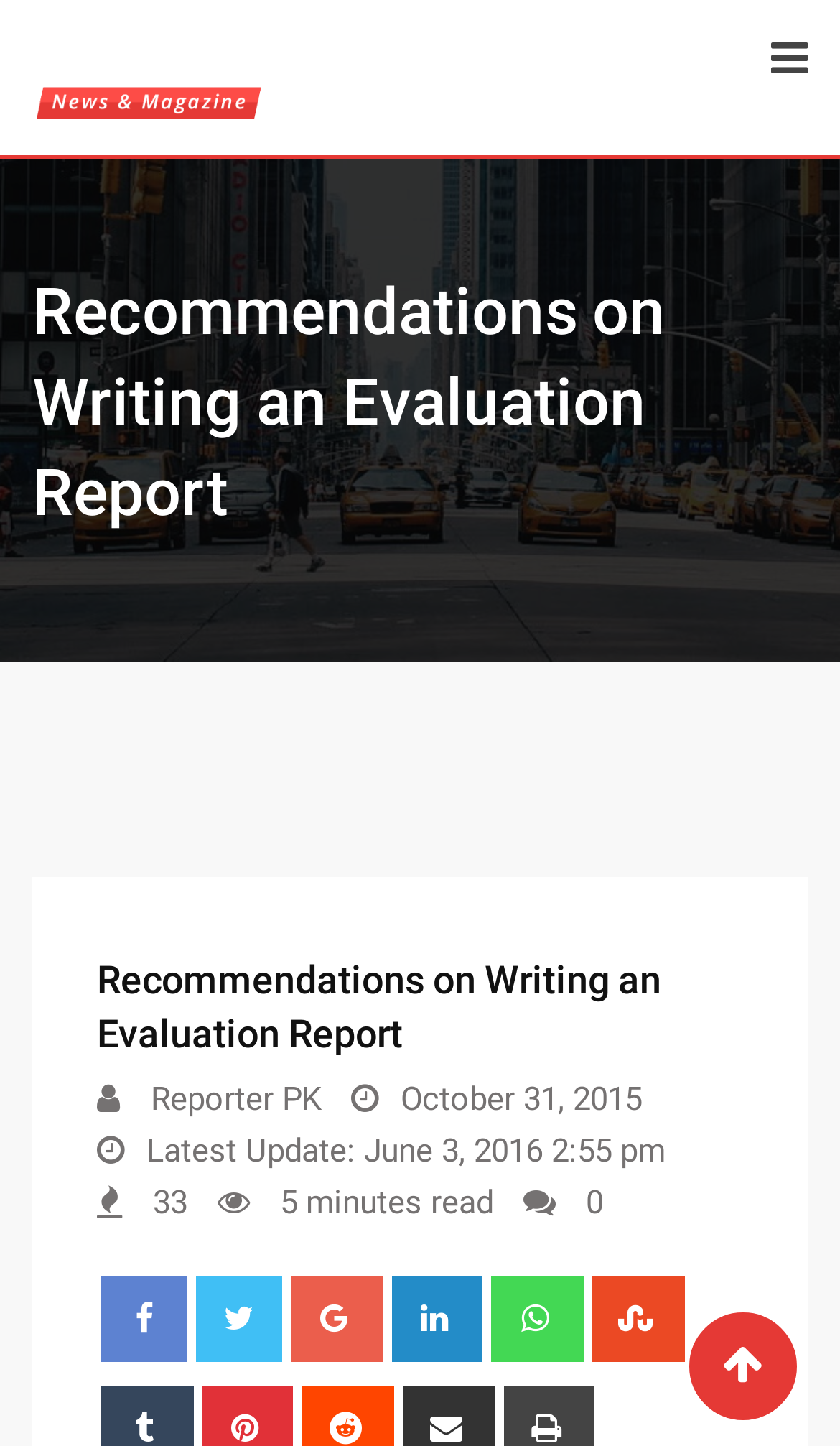What is the number of comments on the article? From the image, respond with a single word or brief phrase.

33